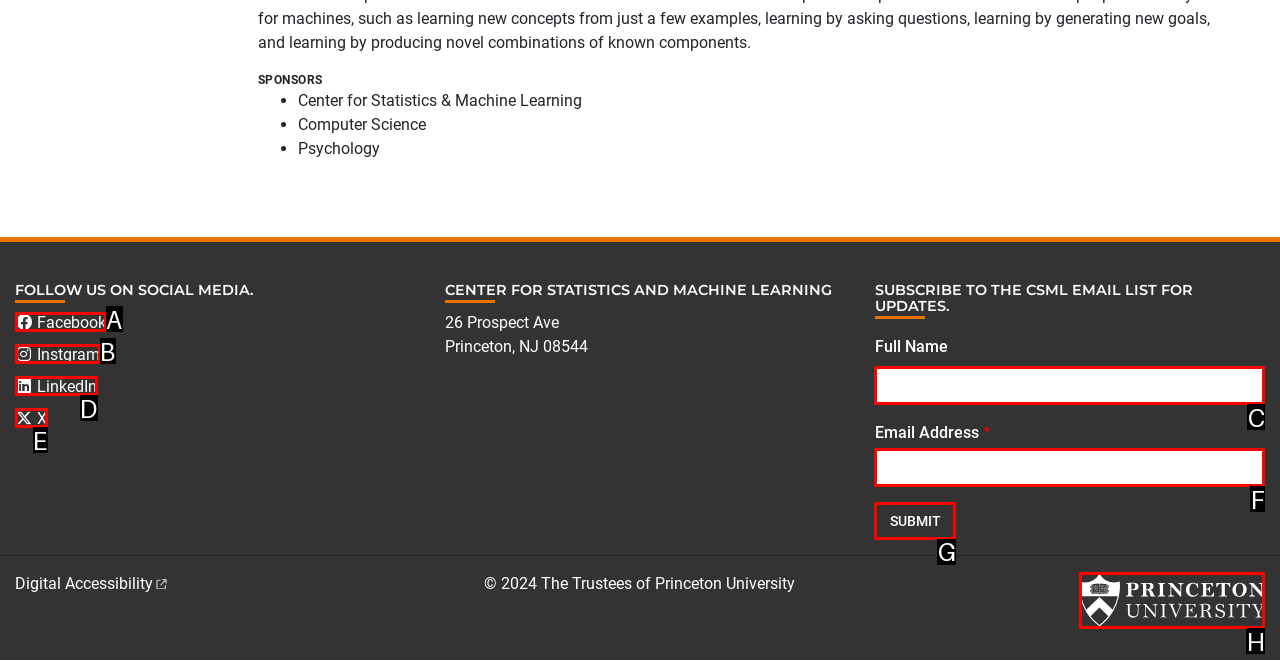Indicate which red-bounded element should be clicked to perform the task: Visit Princeton University website Answer with the letter of the correct option.

H